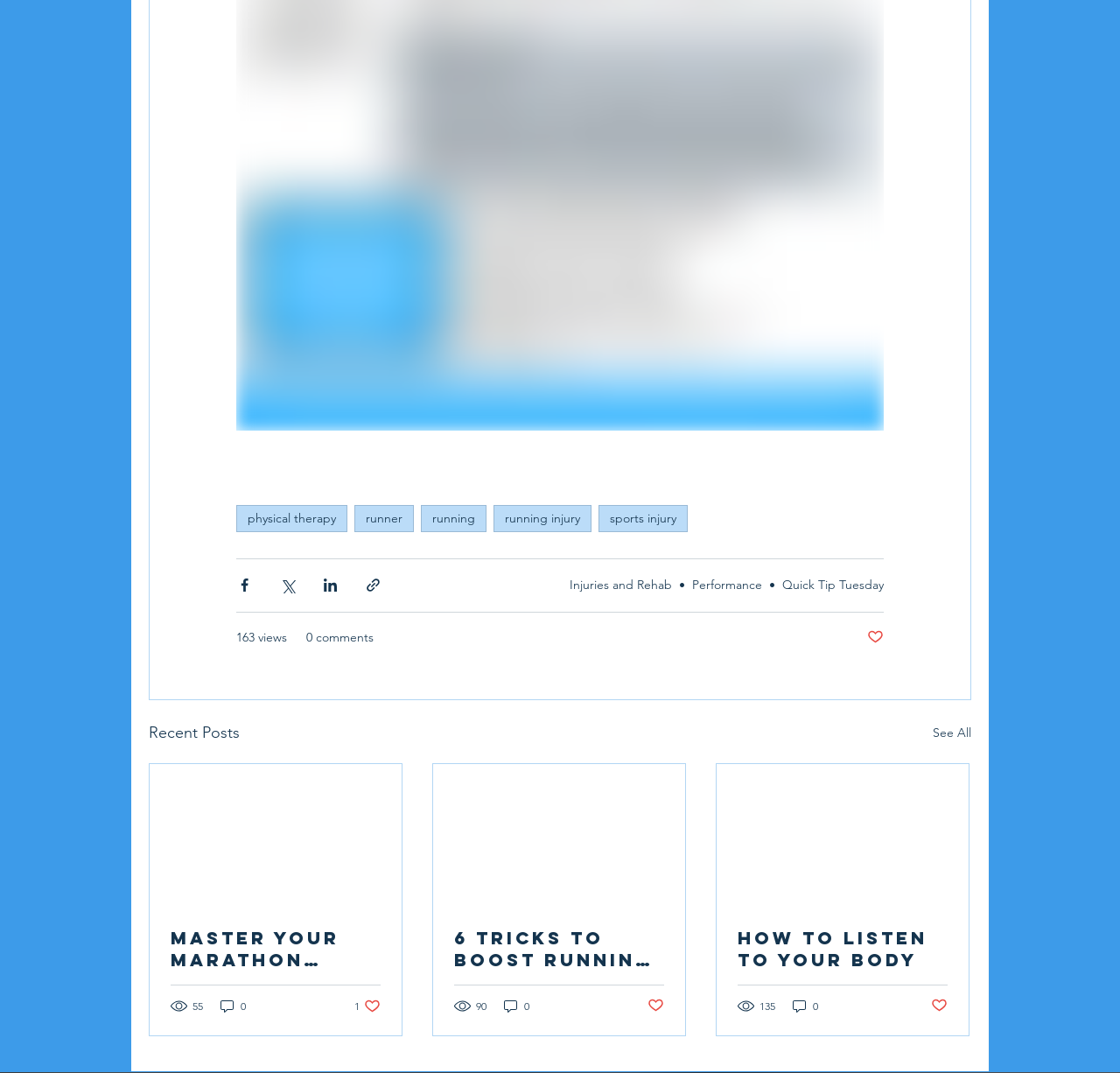What is the topic of the first link in the navigation?
Please provide a single word or phrase answer based on the image.

physical therapy